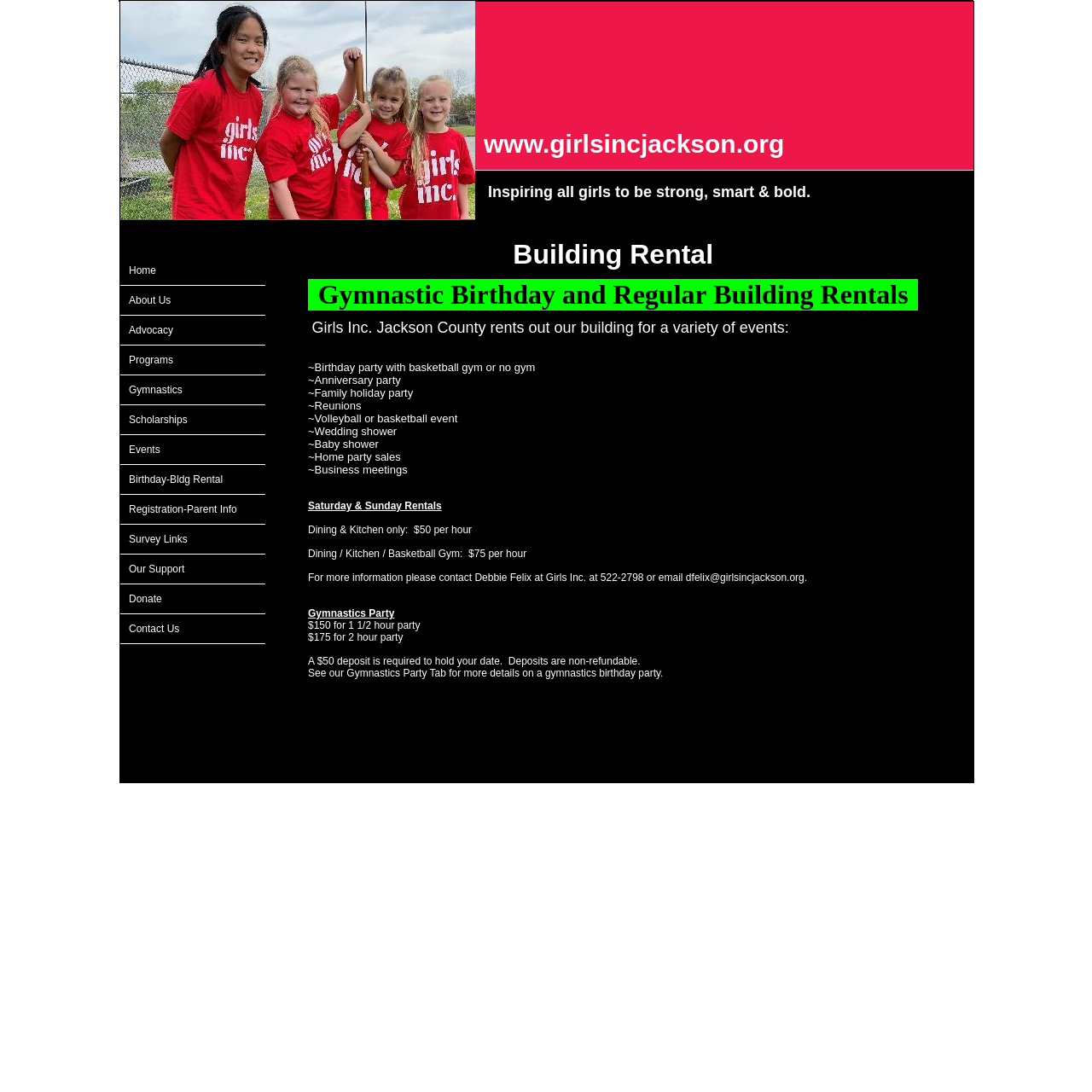Please find the bounding box coordinates for the clickable element needed to perform this instruction: "Explore 'CoSchedule - The #1 Marketing Calendar'".

None